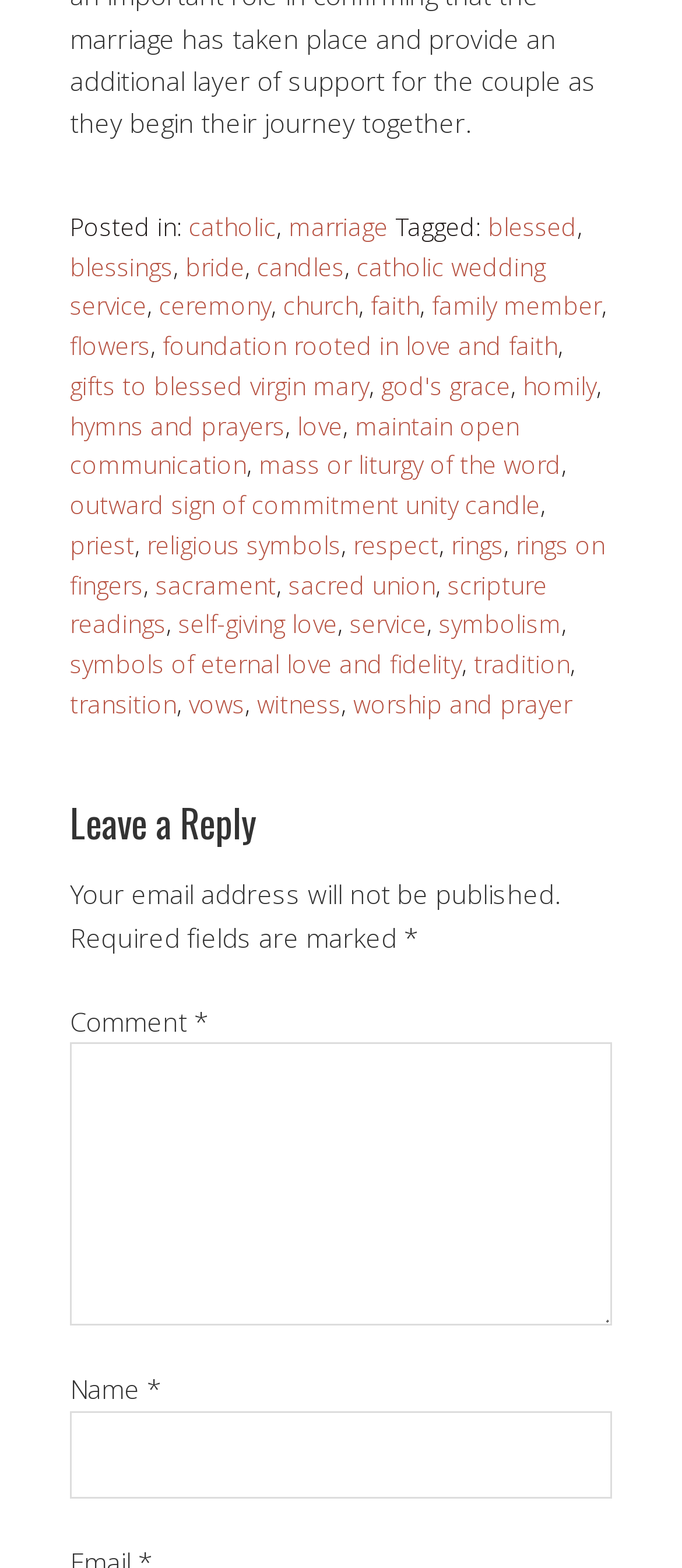With reference to the image, please provide a detailed answer to the following question: What is the required information to leave a comment?

The fields marked with an asterisk (*) are required to leave a comment, which are the name and comment fields, as indicated by the text 'Required fields are marked *'.